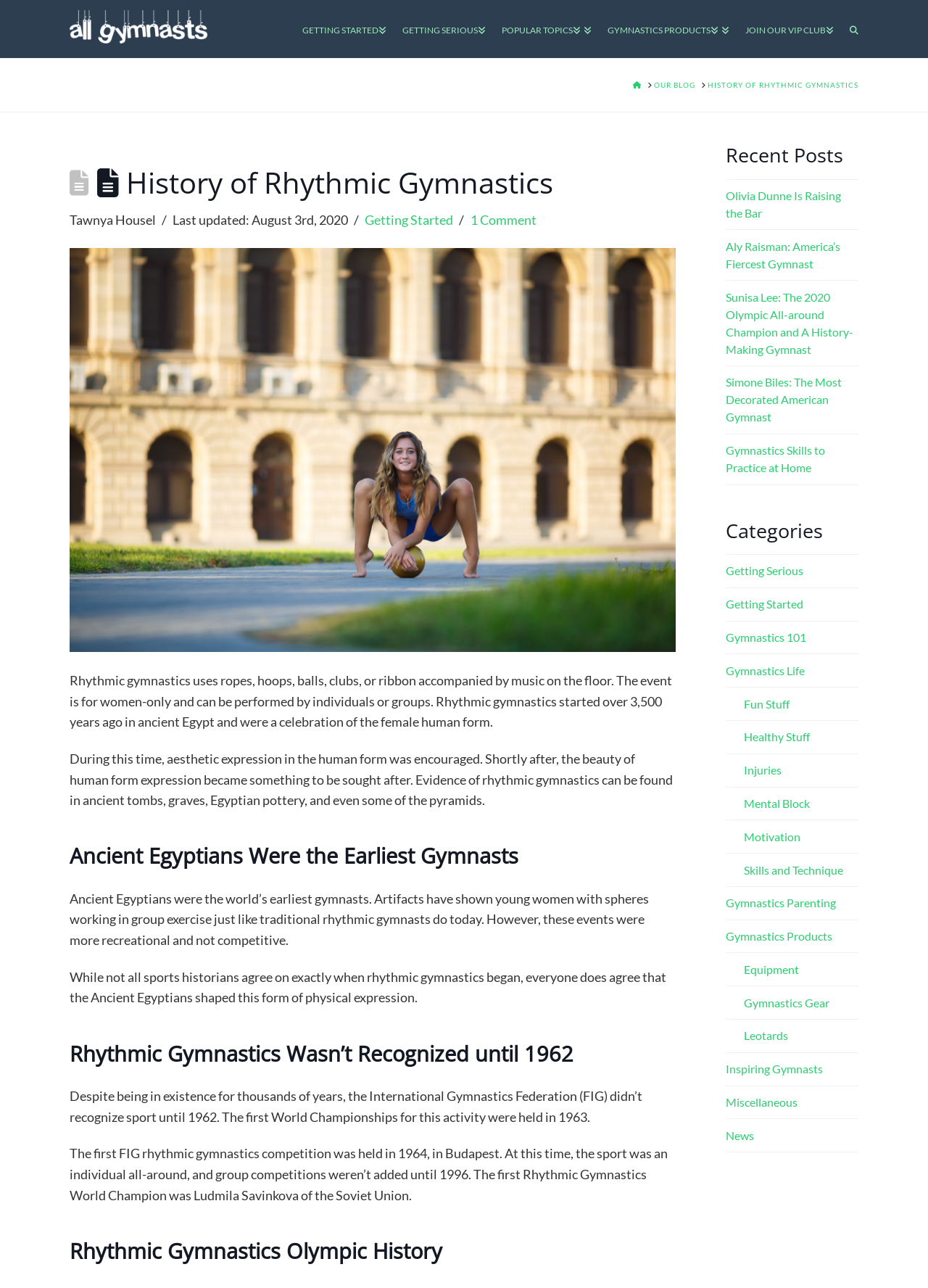Please determine the bounding box coordinates of the element's region to click for the following instruction: "Click on the 'GETTING STARTED' link".

[0.317, 0.0, 0.425, 0.045]